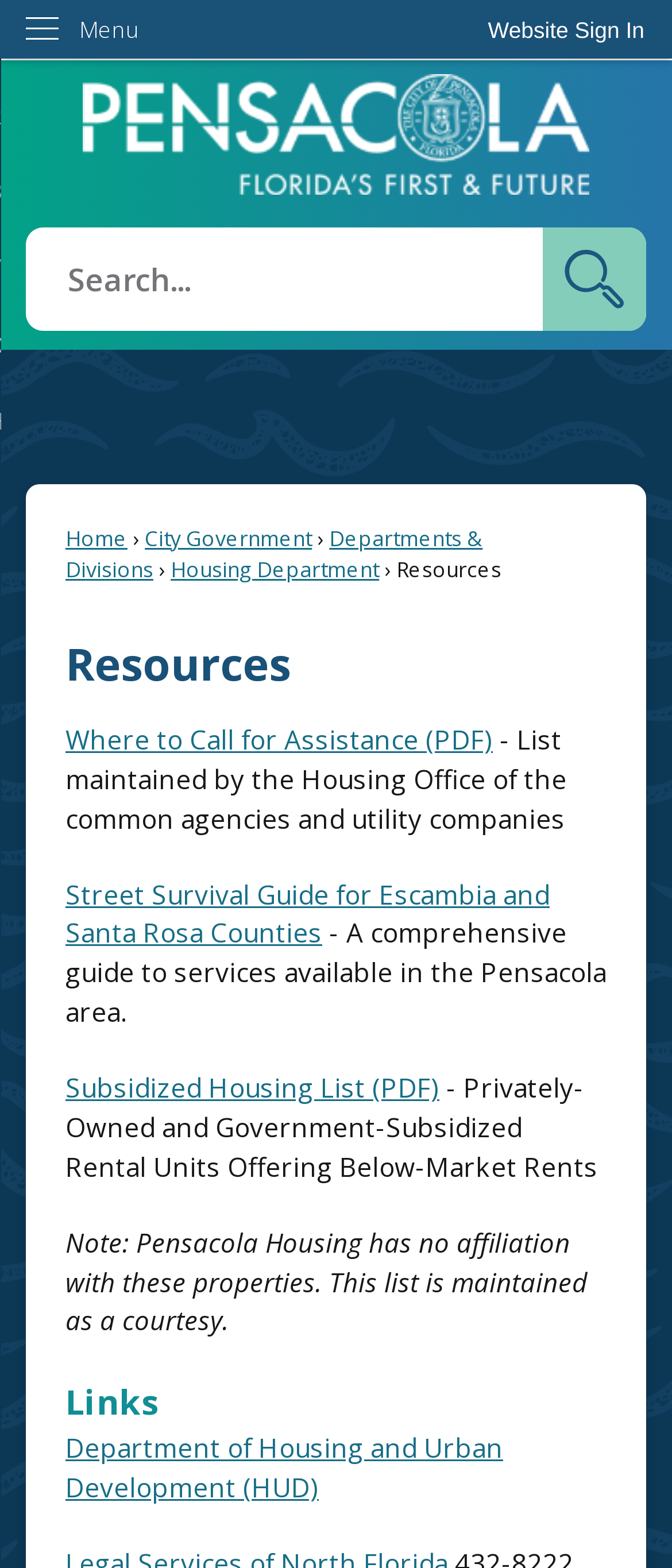Please determine the bounding box coordinates of the clickable area required to carry out the following instruction: "View the Street Survival Guide". The coordinates must be four float numbers between 0 and 1, represented as [left, top, right, bottom].

[0.097, 0.559, 0.818, 0.606]